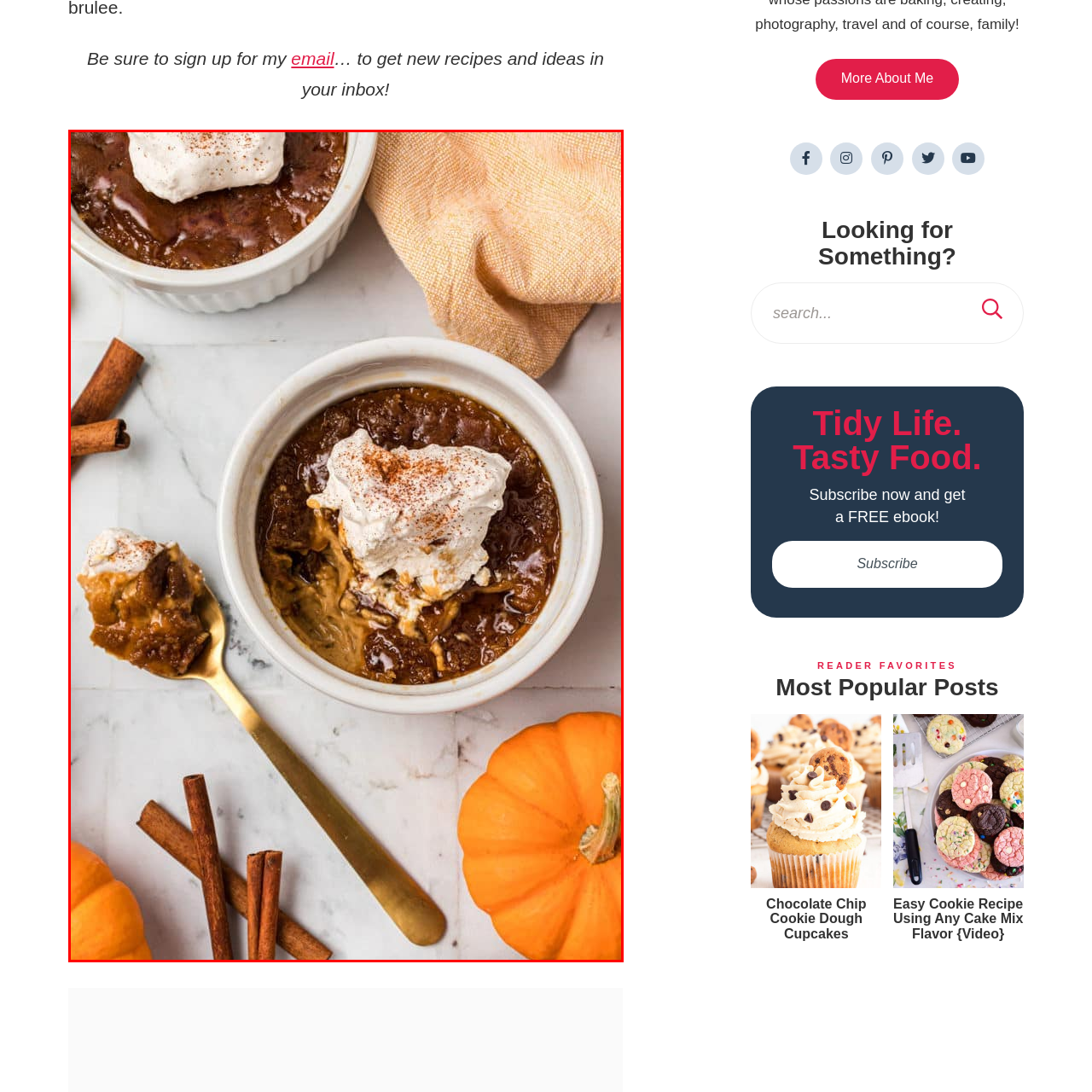What is on top of the dessert?
Please observe the details within the red bounding box in the image and respond to the question with a detailed explanation based on what you see.

According to the caption, the Pumpkin Crème Brûlée features a generous dollop of whipped cream on top, which adds to its appealing presentation.